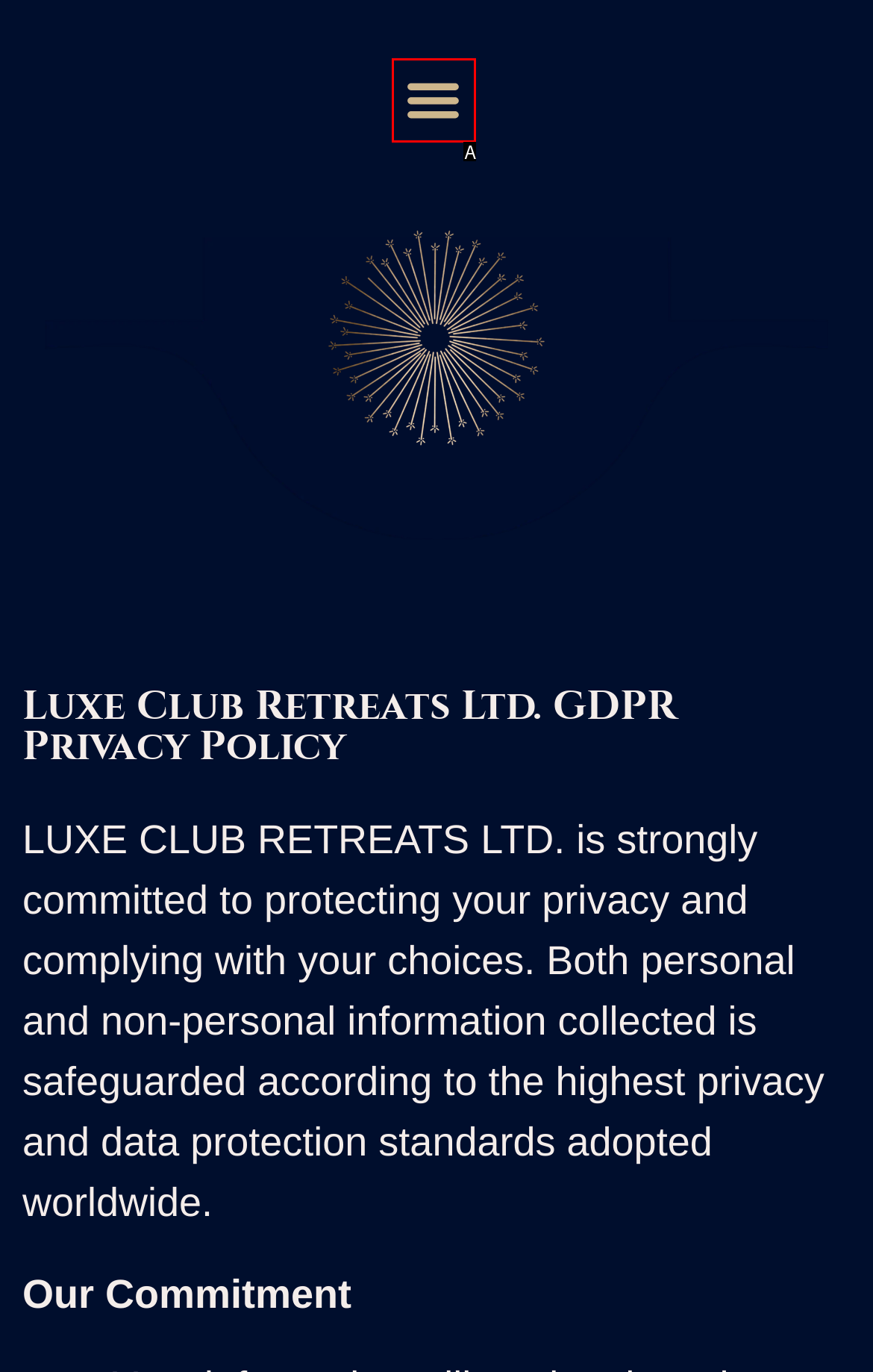Match the description: Menu to the correct HTML element. Provide the letter of your choice from the given options.

A